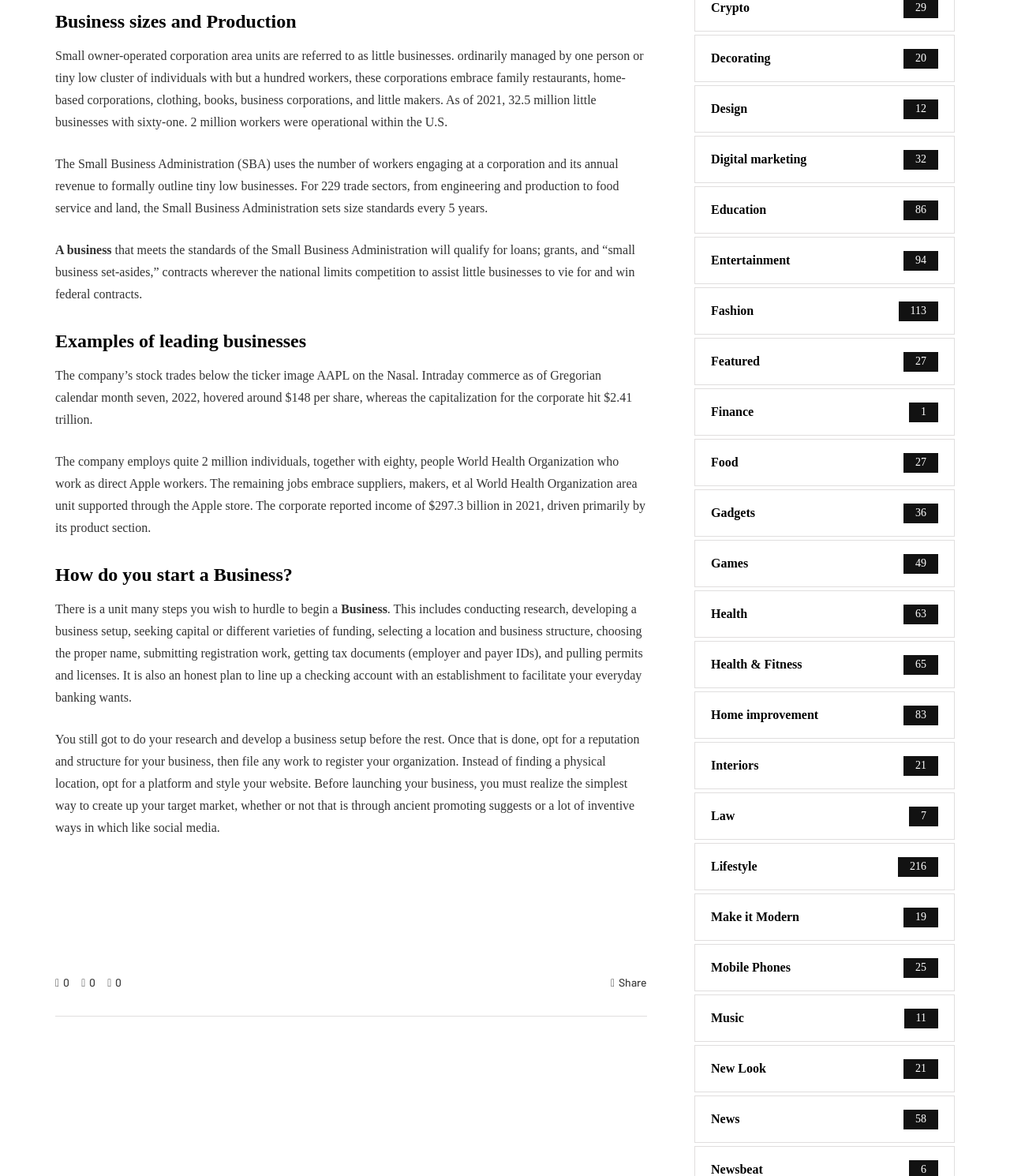Locate the bounding box coordinates of the clickable region necessary to complete the following instruction: "Open the 'Quote Tour' link". Provide the coordinates in the format of four float numbers between 0 and 1, i.e., [left, top, right, bottom].

None